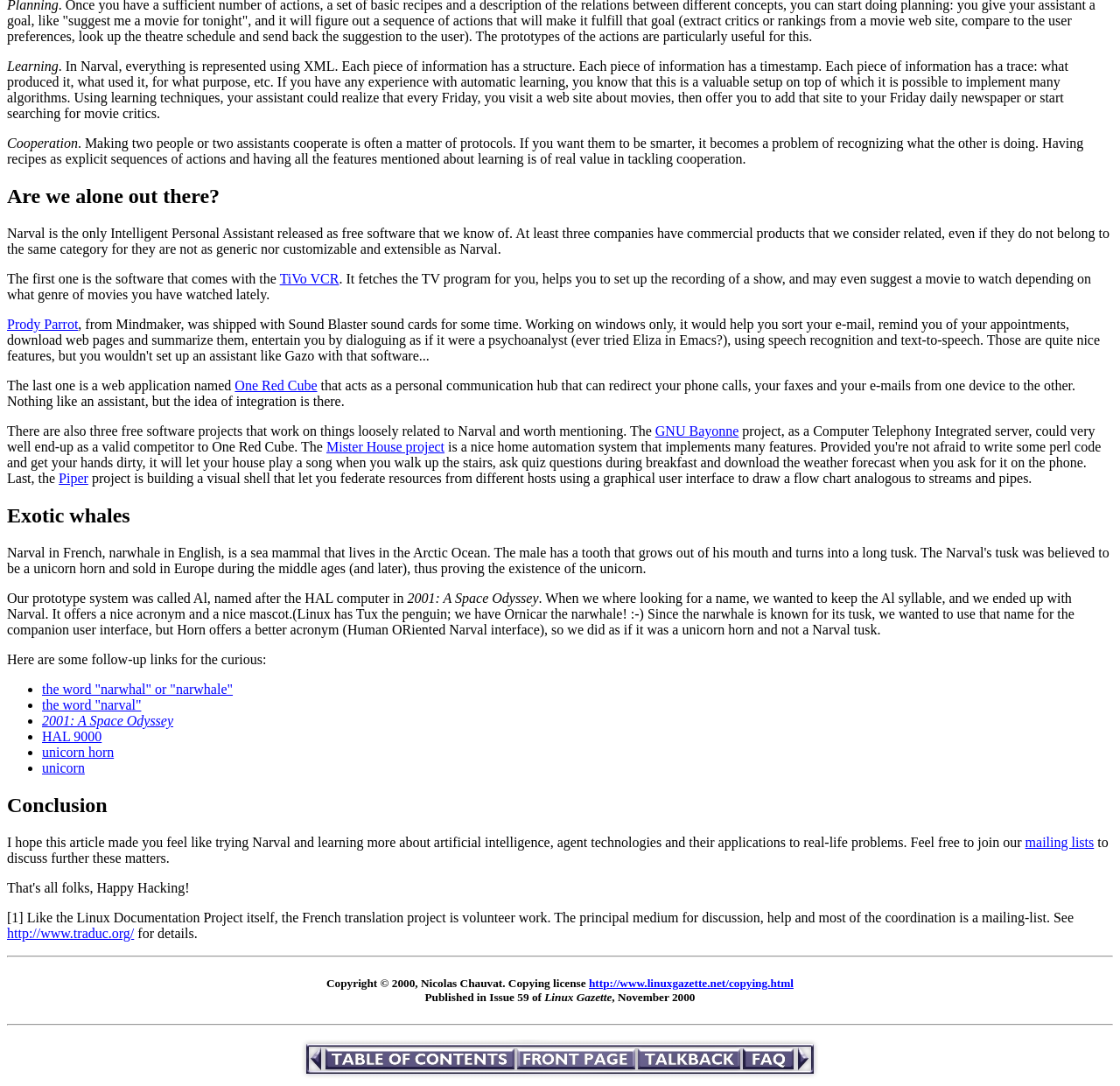Please reply to the following question with a single word or a short phrase:
What is the name of the article's author?

Nicolas Chauvat